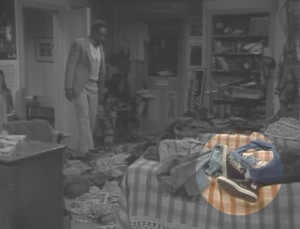What is the state of Theo's room?
Refer to the image and answer the question using a single word or phrase.

Messy